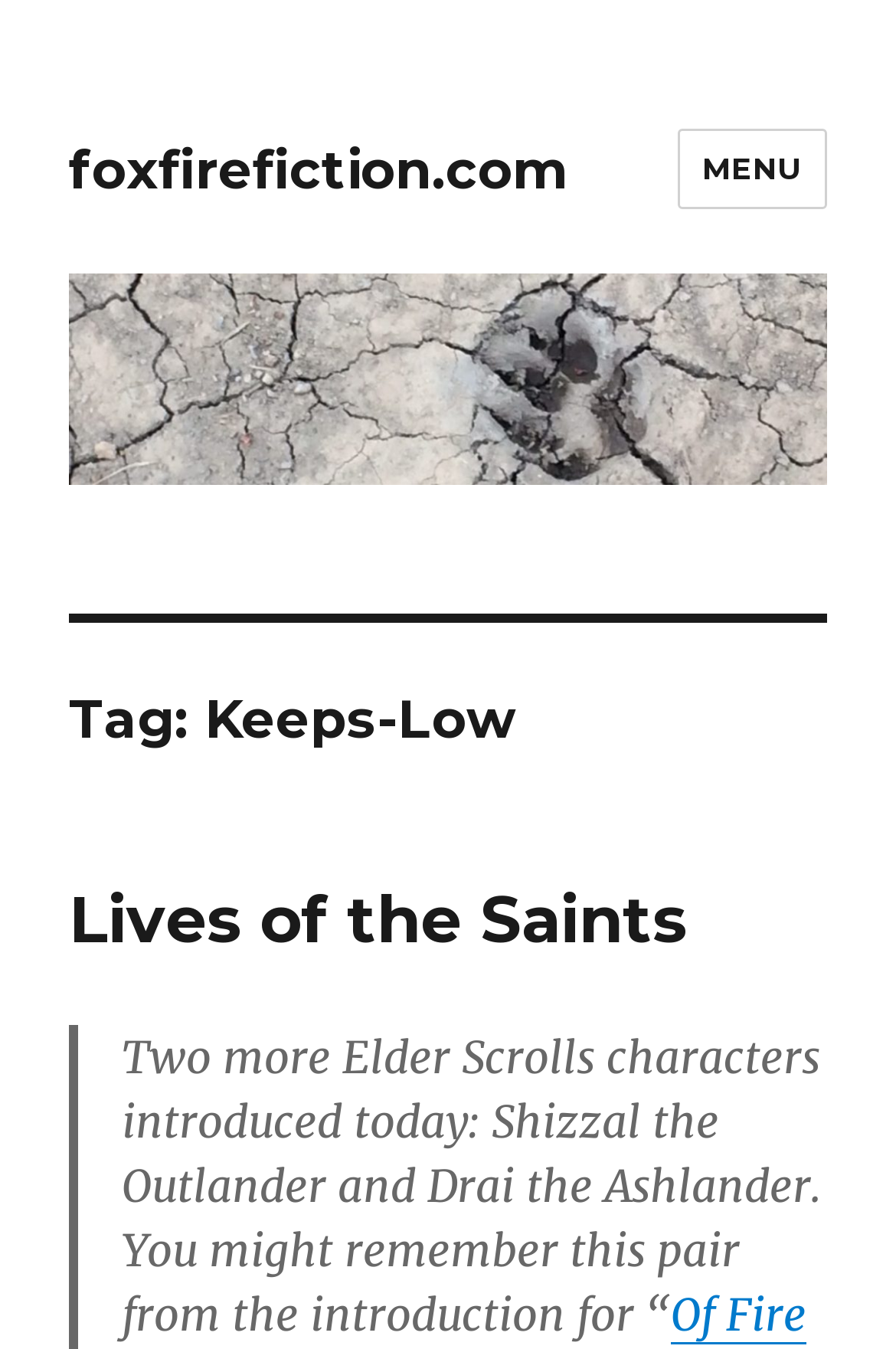What is the menu button labeled?
Please answer the question with a detailed response using the information from the screenshot.

I found the answer by examining the button element with the text 'MENU', which is located at the top right corner of the webpage, suggesting that it is a menu button.